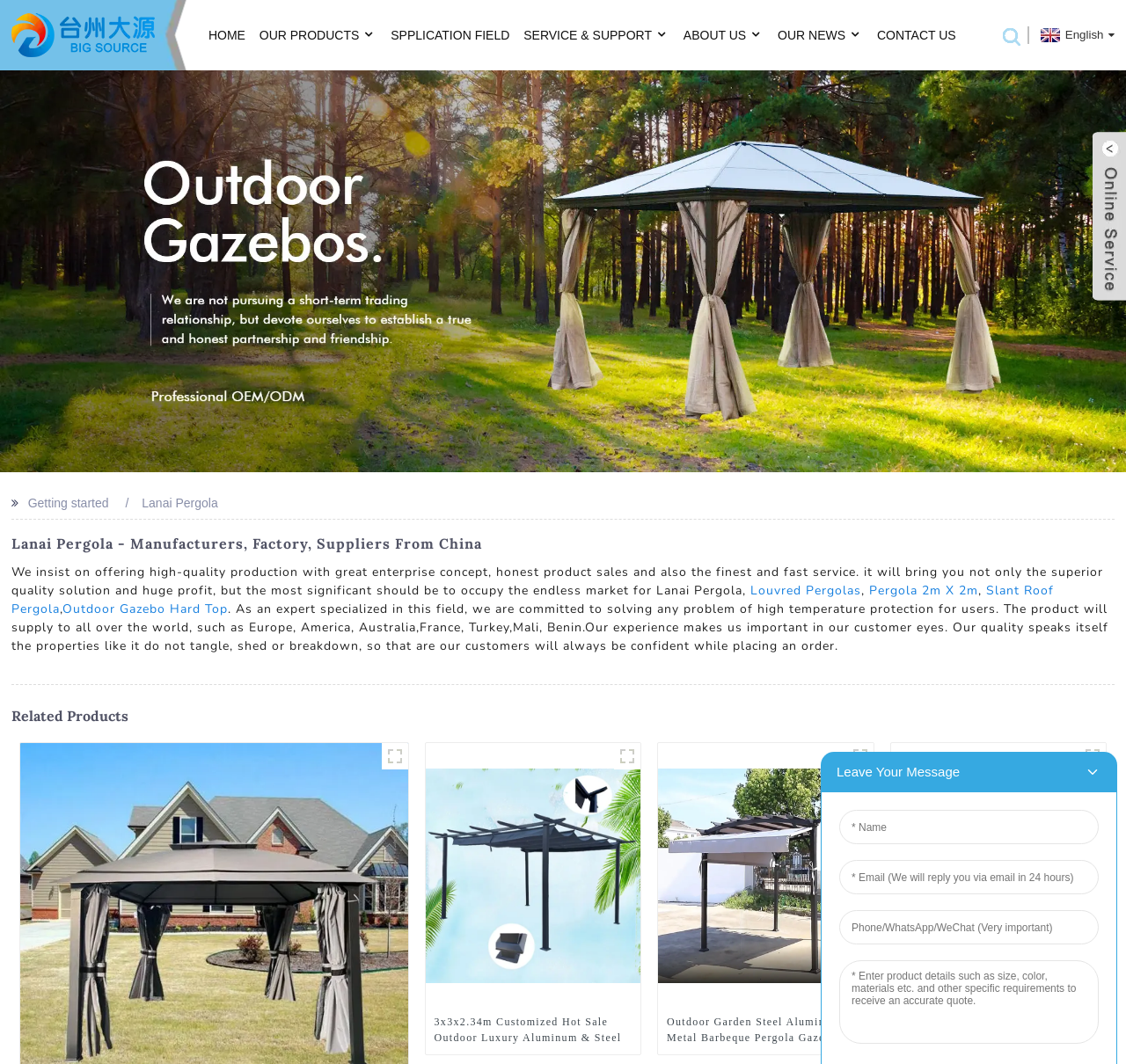Provide a short answer to the following question with just one word or phrase: What is the company's main product?

Lanai Pergola